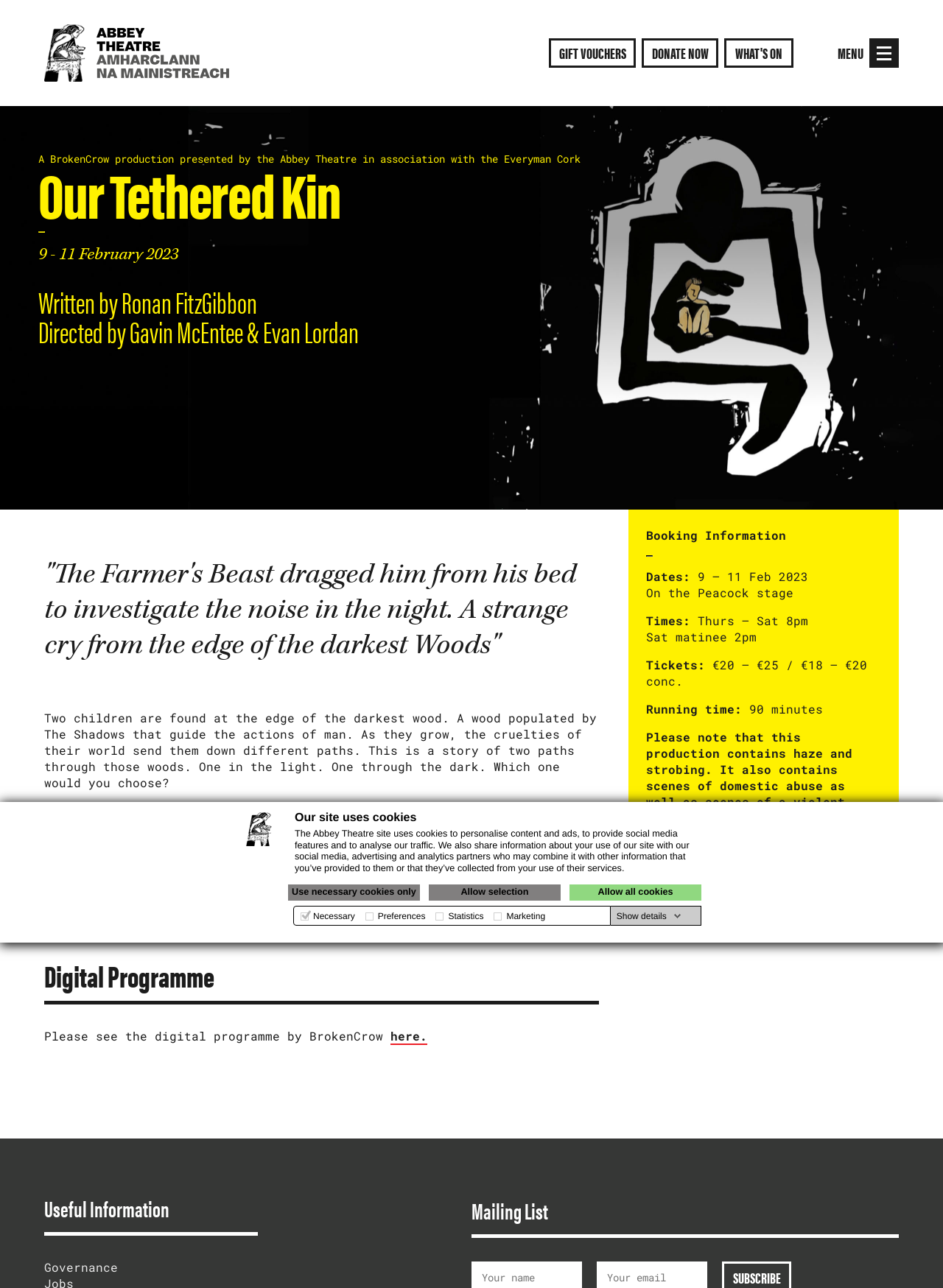Generate a thorough explanation of the webpage's elements.

The webpage is about the Abbey Theatre, the national theatre of Ireland. At the top, there is a logo of the Abbey Theatre, accompanied by a text "Abbey Theatre logo text". Below the logo, there are three links: "GIFT VOUCHERS", "DONATE NOW", and "WHAT'S ON". To the right of these links, there is a "MENU" button.

The main content of the webpage is about a production called "Our Tethered Kin", presented by the Abbey Theatre in association with the Everyman Cork. The production is described as a dark fairytale told through movement, music, puppetry, and song. There is a brief summary of the story, which involves two children found at the edge of a dark wood and their paths through life.

Below the summary, there is a section about booking information, including dates, times, and ticket prices. The production is scheduled to take place on the Peacock stage from February 9 to 11, 2023, with evening shows at 8 pm and a Saturday matinee at 2 pm. Tickets range from €20 to €25, with concessions available.

Further down, there is a section about the production's development and production, which was supported by The Arts Council, the Abbey Theatre, and The Everyman. There is also a link to a digital programme by BrokenCrow.

At the bottom of the page, there are two headings: "Useful Information" and "Mailing List". Under "Useful Information", there is a link to "Governance", and under "Mailing List", there is no additional information.

On the right side of the page, there is a cookie notification dialog with a heading "Our site uses cookies" and a brief description of how the site uses cookies. There are three links to manage cookie preferences: "Use necessary cookies only", "Allow selection", and "Allow all cookies".